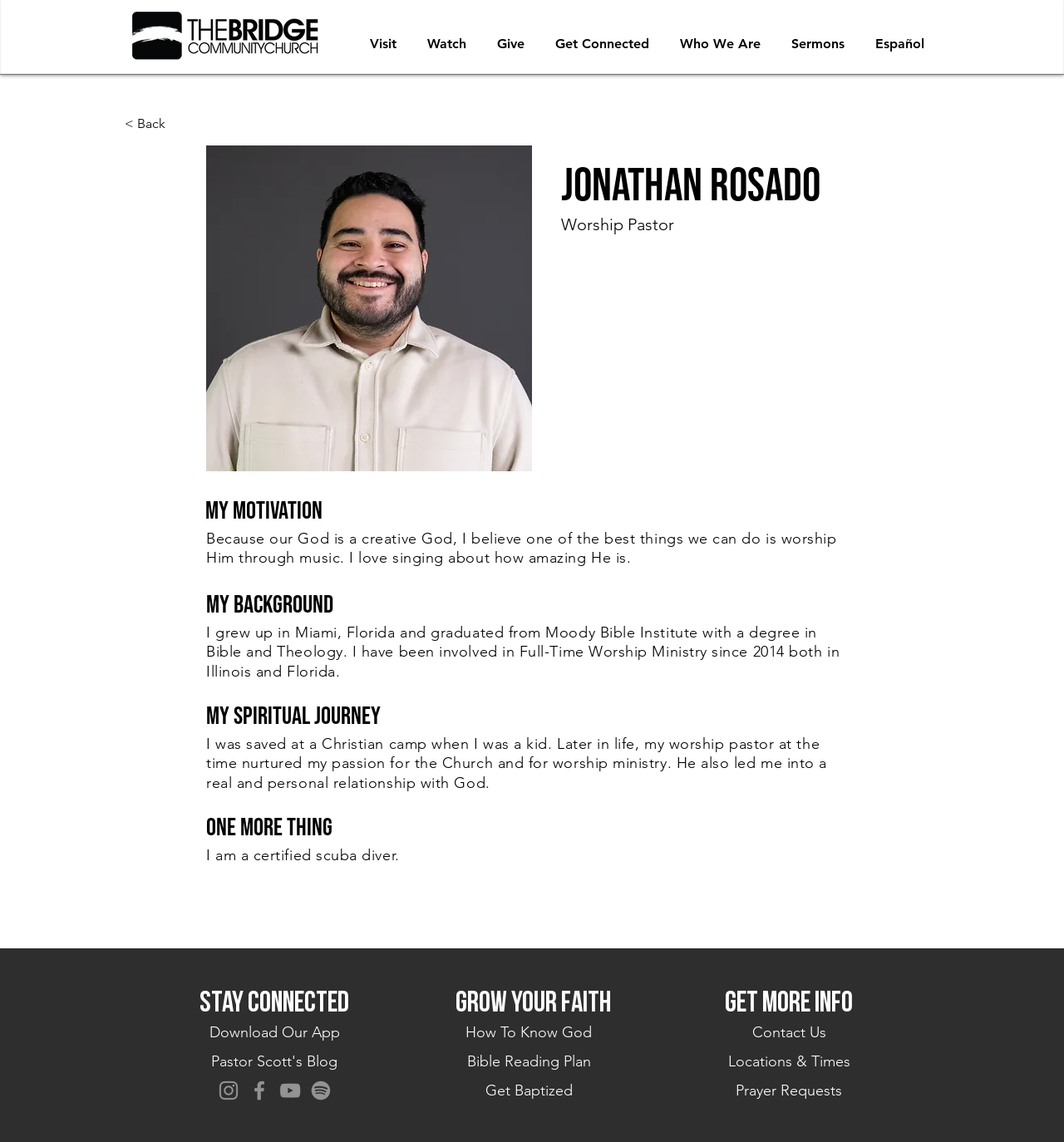Please provide the bounding box coordinates for the element that needs to be clicked to perform the instruction: "Contact us". The coordinates must consist of four float numbers between 0 and 1, formatted as [left, top, right, bottom].

[0.707, 0.896, 0.776, 0.912]